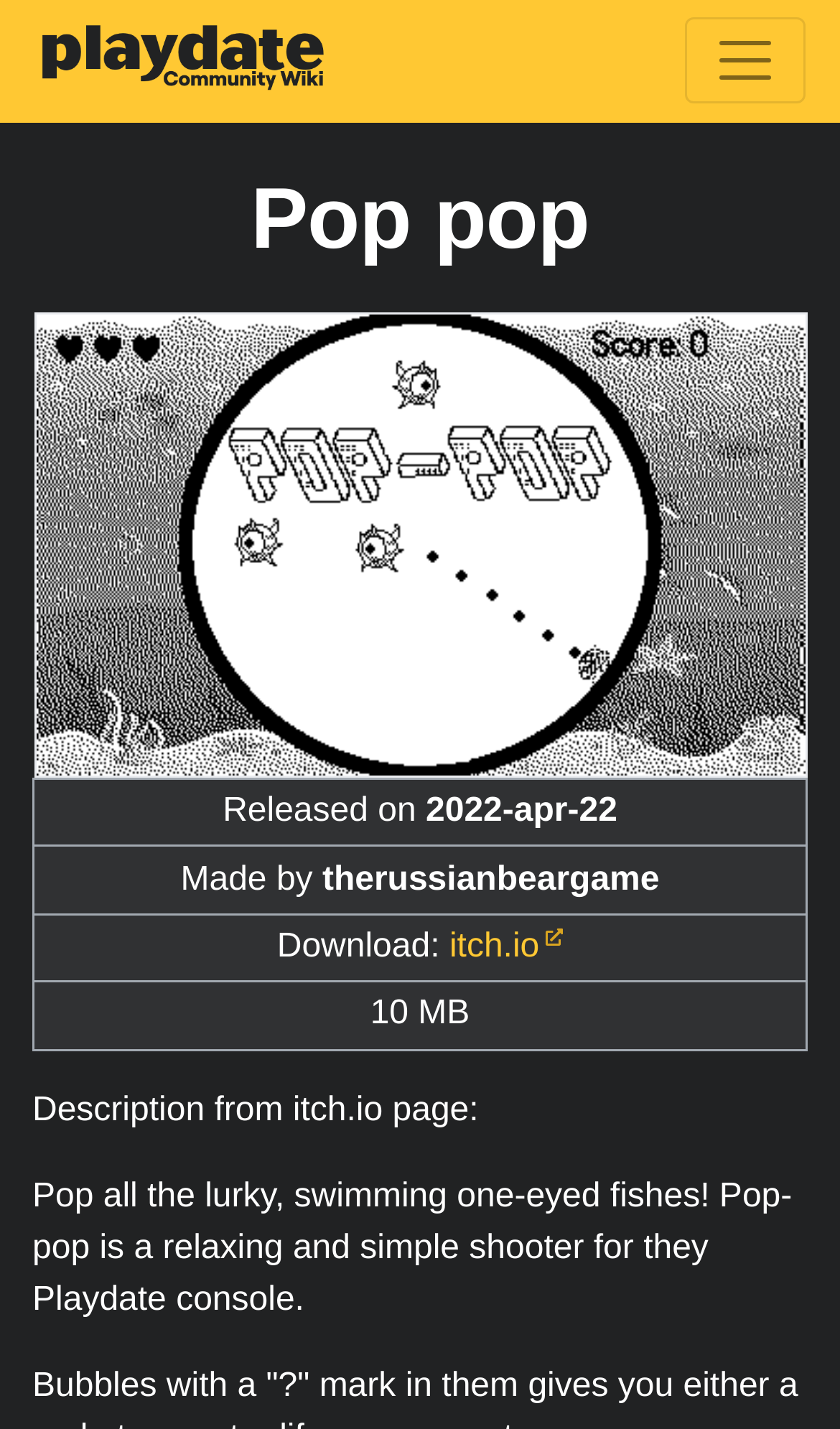Who is the creator of the game?
Look at the image and answer the question using a single word or phrase.

therussianbeargame